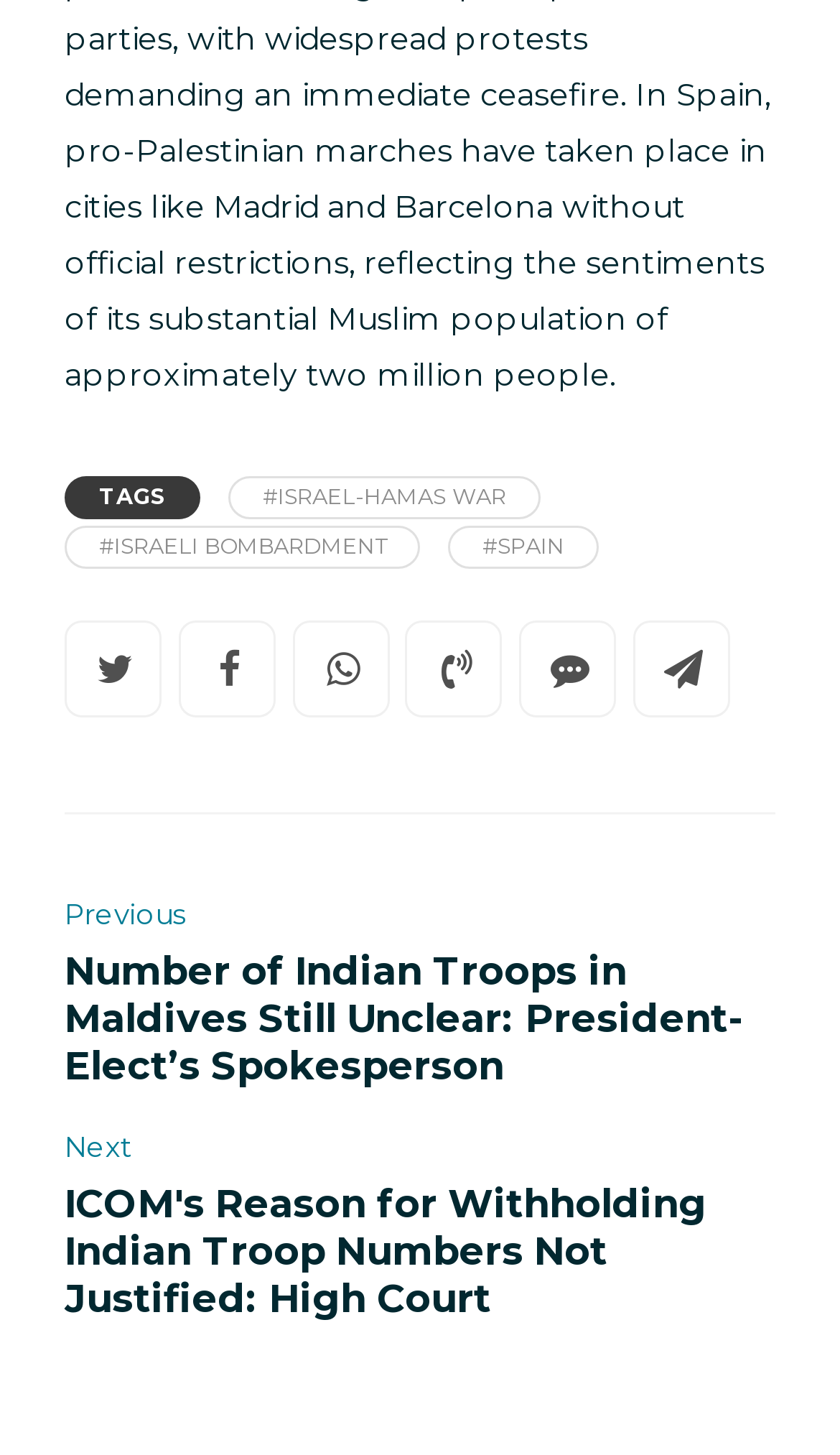Examine the image and give a thorough answer to the following question:
What is the topic of the first link?

The first link on the webpage has the text '#ISRAEL-HAMAS WAR', which suggests that the topic of this link is related to the war between Israel and Hamas.